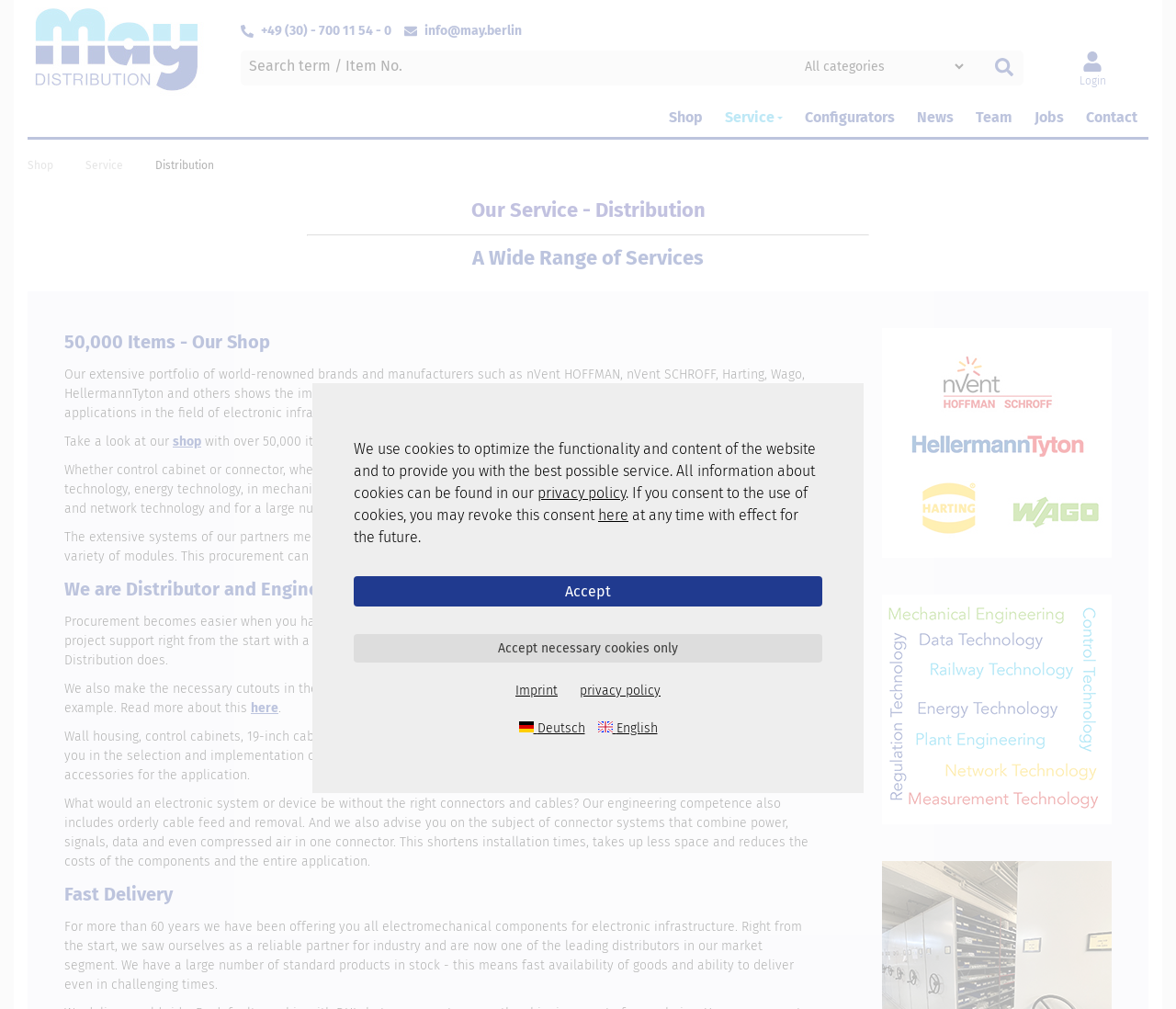Highlight the bounding box coordinates of the region I should click on to meet the following instruction: "View the news".

[0.772, 0.097, 0.819, 0.136]